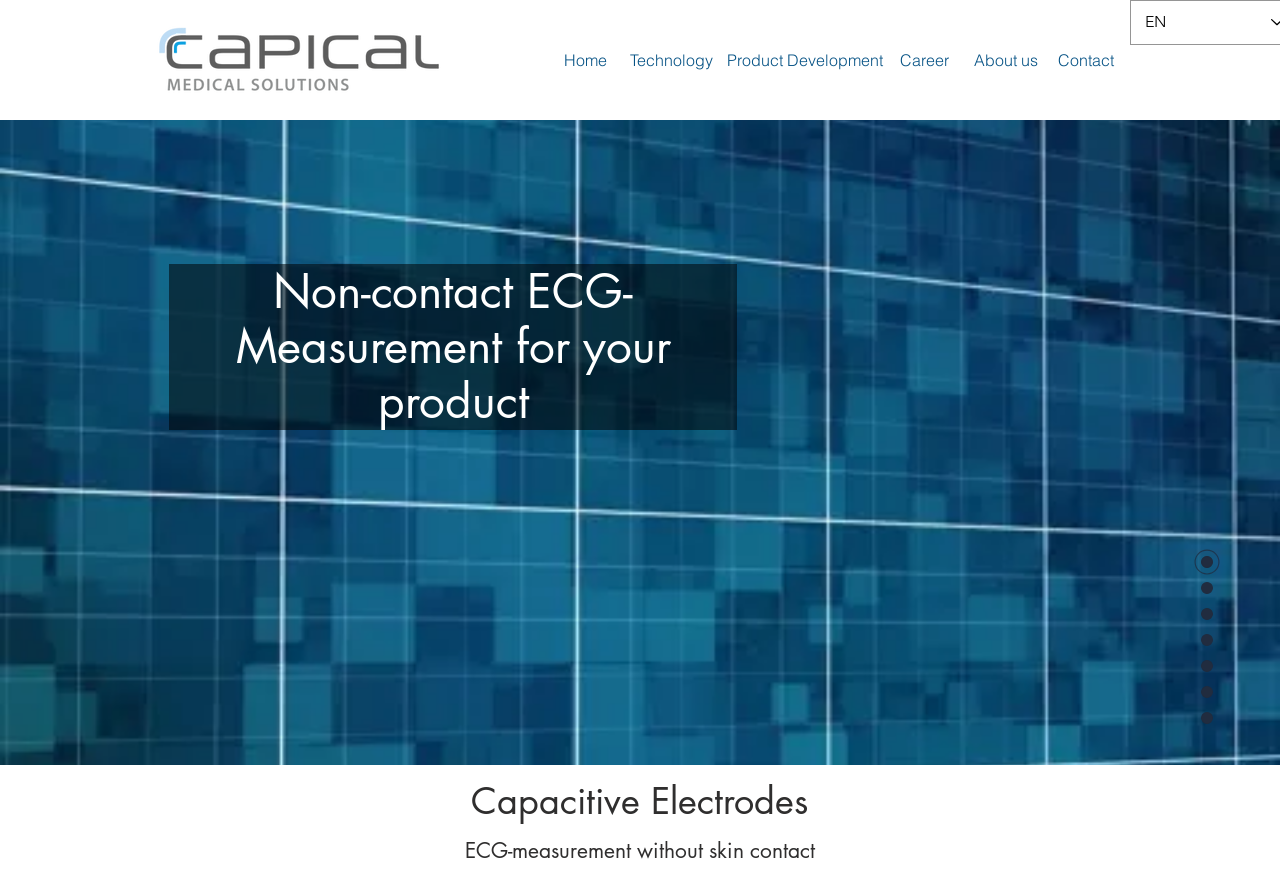Find the bounding box coordinates of the element to click in order to complete the given instruction: "Select the English language."

[0.895, 0.014, 0.911, 0.035]